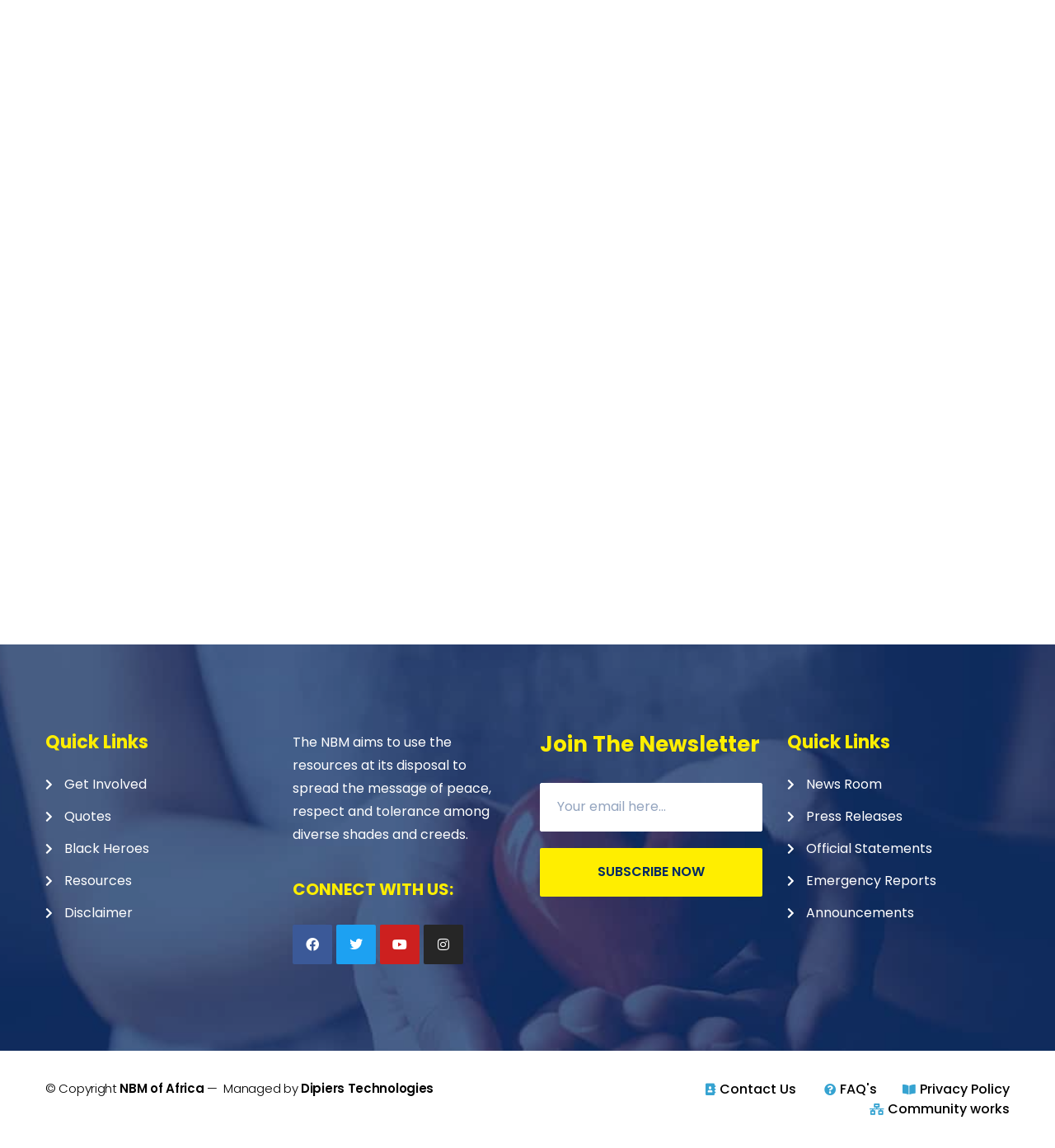Who manages the NBM website?
Look at the image and respond with a one-word or short-phrase answer.

Dipiers Technologies